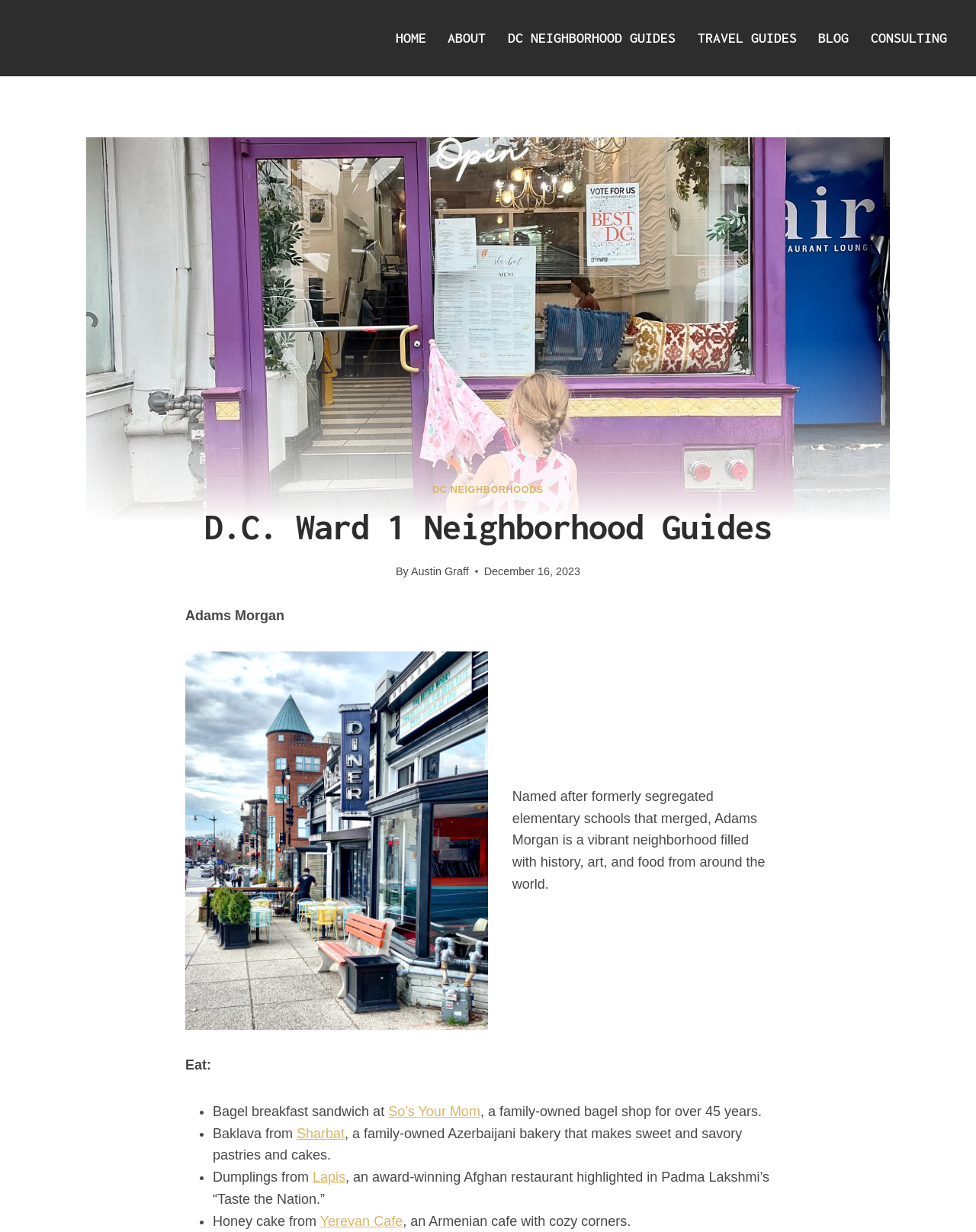Determine the bounding box coordinates for the area that needs to be clicked to fulfill this task: "Click on the HOME link". The coordinates must be given as four float numbers between 0 and 1, i.e., [left, top, right, bottom].

[0.394, 0.014, 0.448, 0.048]